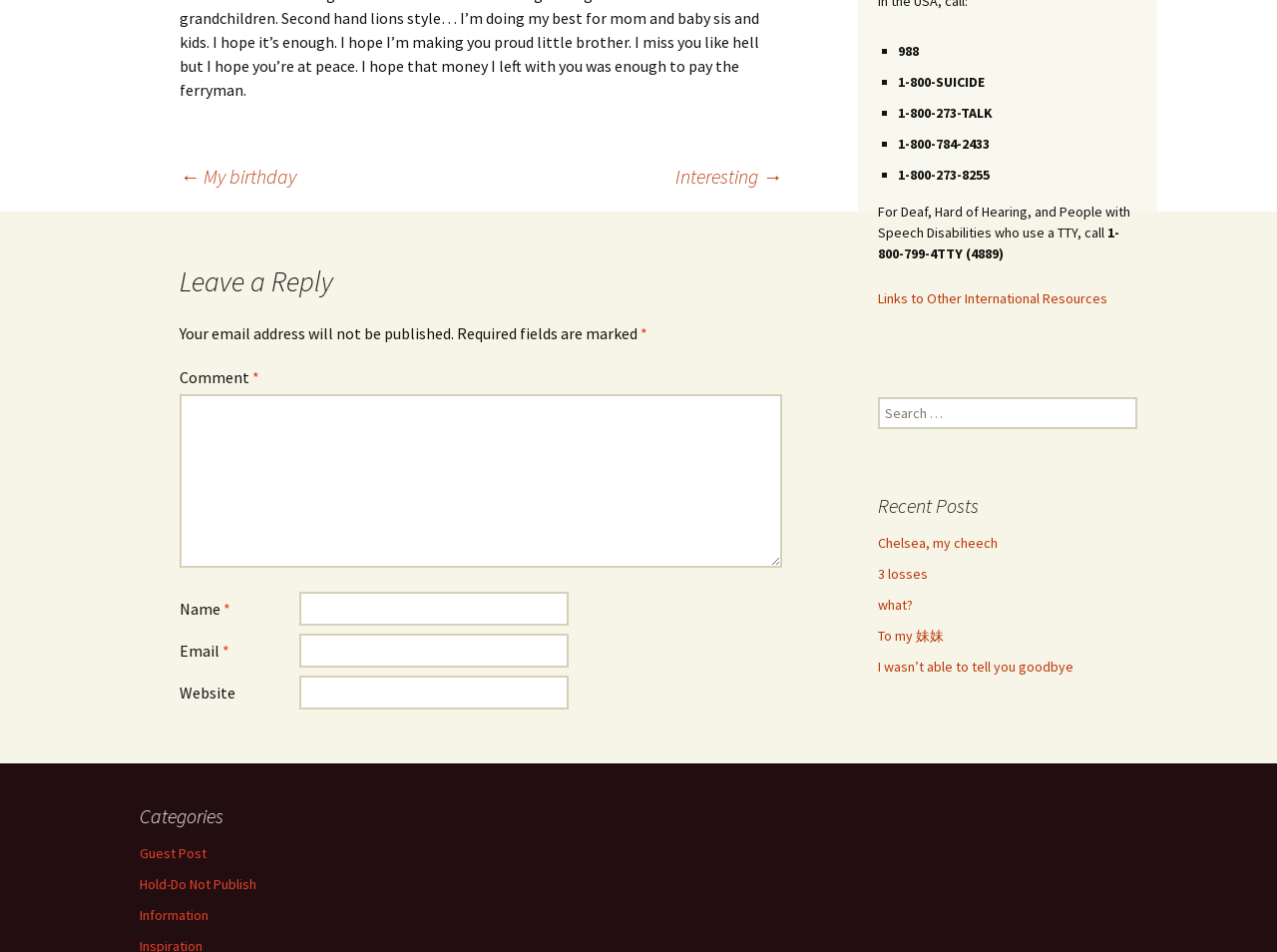Locate the UI element that matches the description 3 losses in the webpage screenshot. Return the bounding box coordinates in the format (top-left x, top-left y, bottom-right x, bottom-right y), with values ranging from 0 to 1.

[0.688, 0.593, 0.727, 0.612]